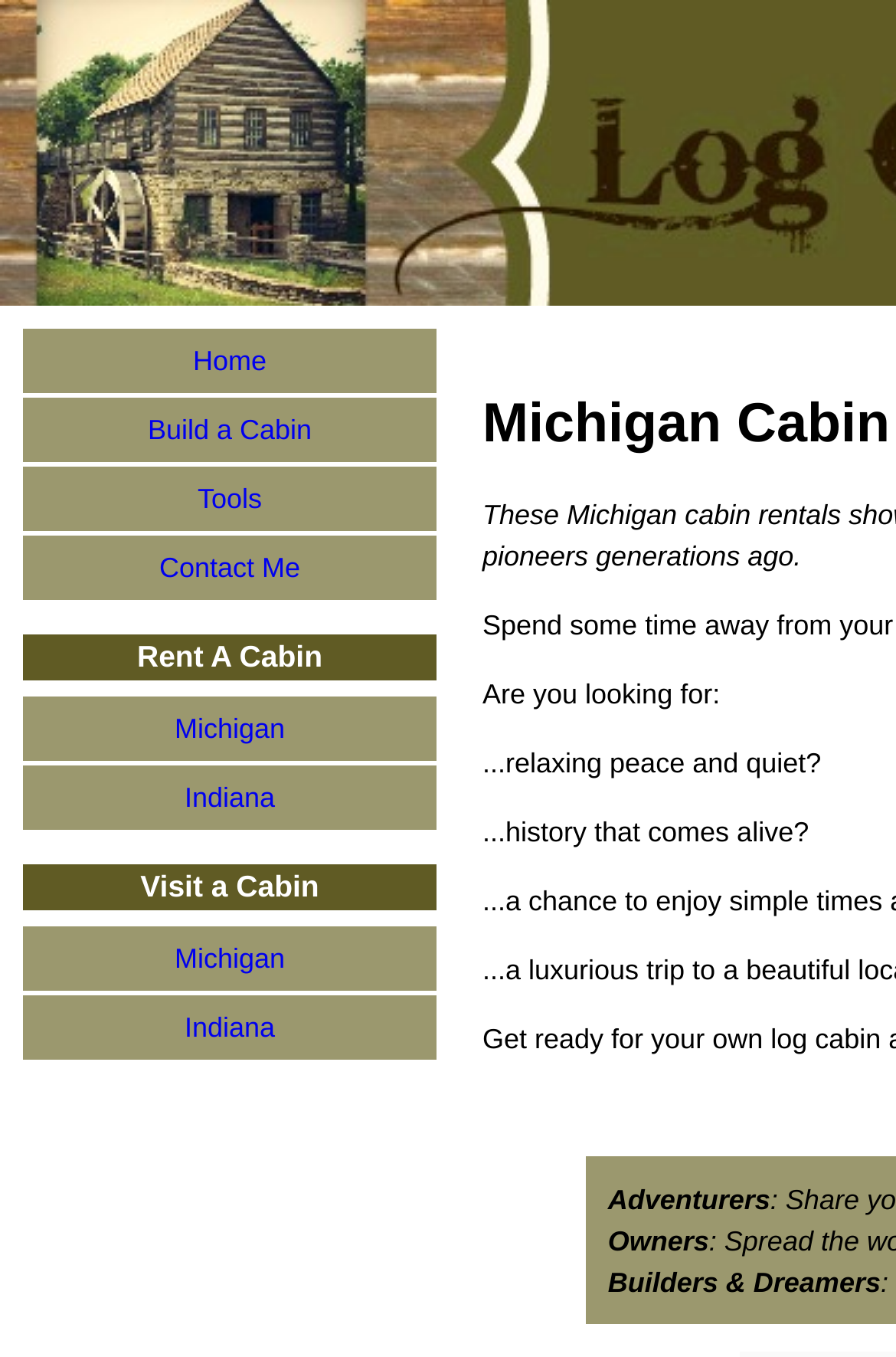Generate a thorough caption detailing the webpage content.

The webpage is about Michigan cabin rentals, showcasing traditional log cabin styles. At the top, there is a section with three static text elements, positioned horizontally, asking if the user is looking for relaxing peace and quiet, history that comes alive, or something else. 

On the left side, there is a vertical navigation menu with links to 'Home', 'Build a Cabin', 'Tools', 'Contact Me', 'Rent A Cabin', and two sections for visiting cabins in 'Michigan' and 'Indiana'. 

On the right side, there are three static text elements, positioned vertically, labeled as 'Adventurers', 'Owners', and 'Builders & Dreamers'.